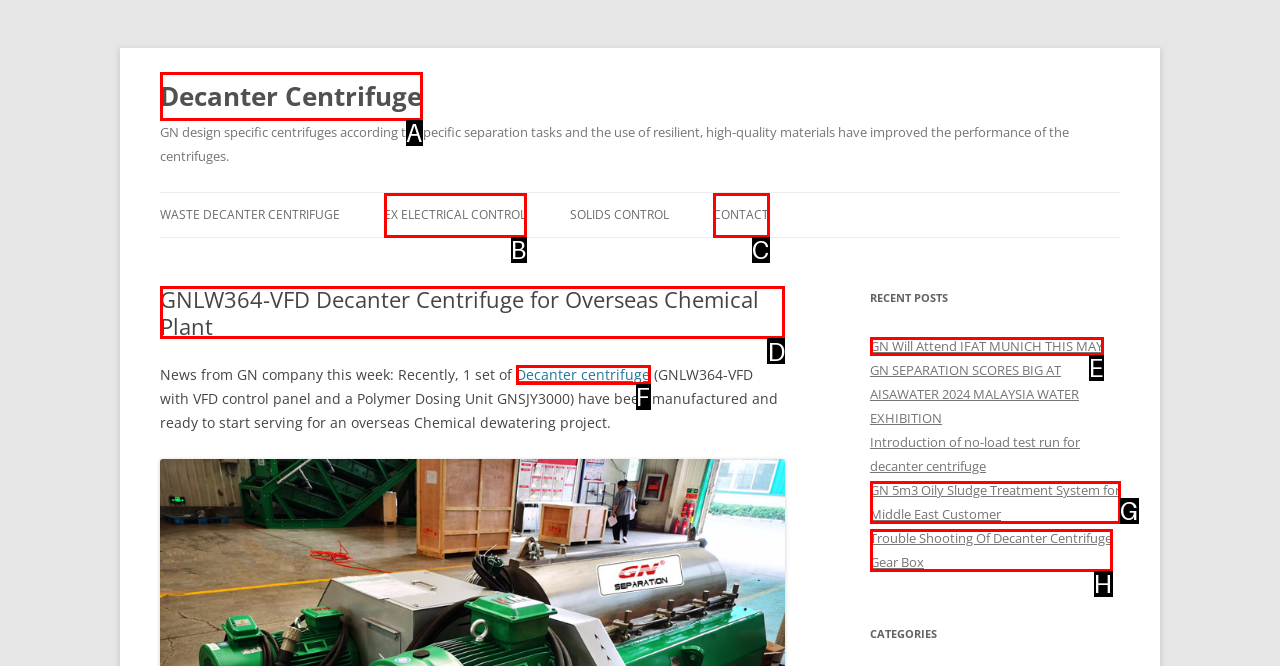Identify the correct UI element to click to follow this instruction: Read about GNLW364-VFD Decanter Centrifuge for Overseas Chemical Plant
Respond with the letter of the appropriate choice from the displayed options.

D